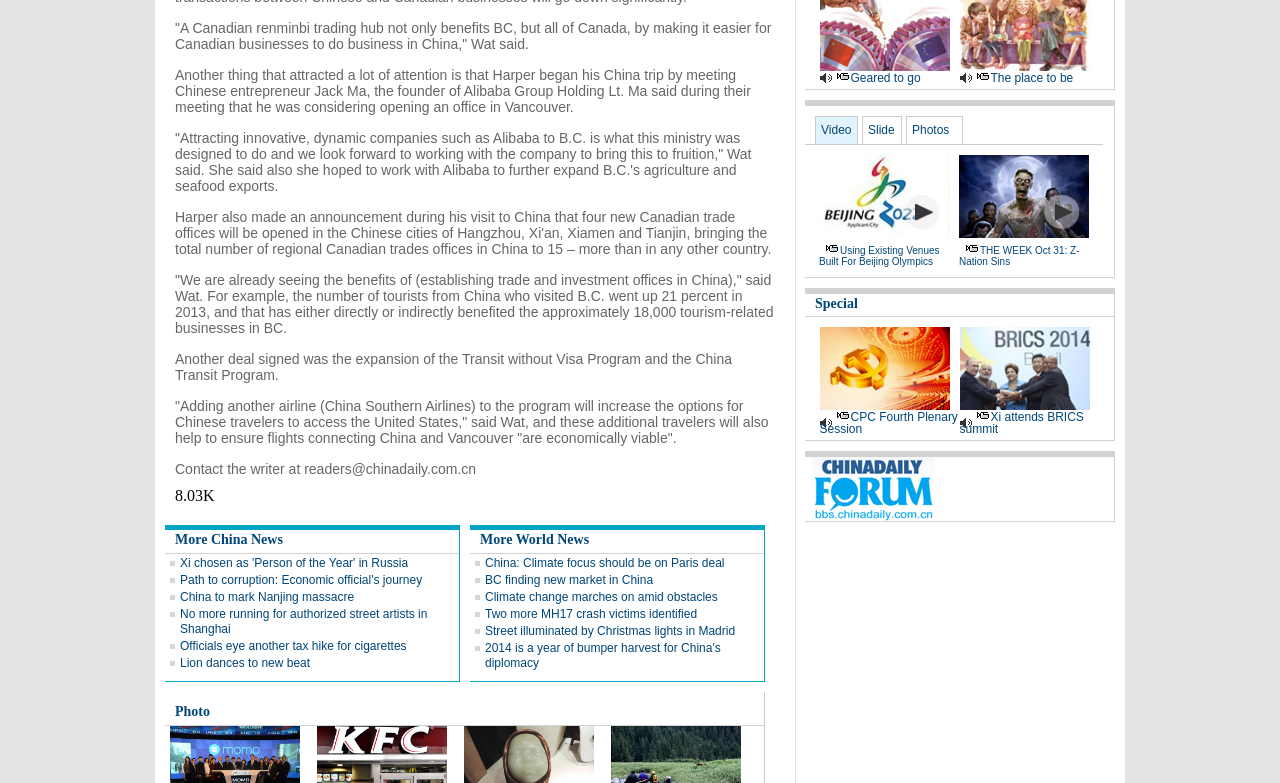Identify the bounding box of the UI element described as follows: "CPC Fourth Plenary Session". Provide the coordinates as four float numbers in the range of 0 to 1 [left, top, right, bottom].

[0.64, 0.524, 0.748, 0.557]